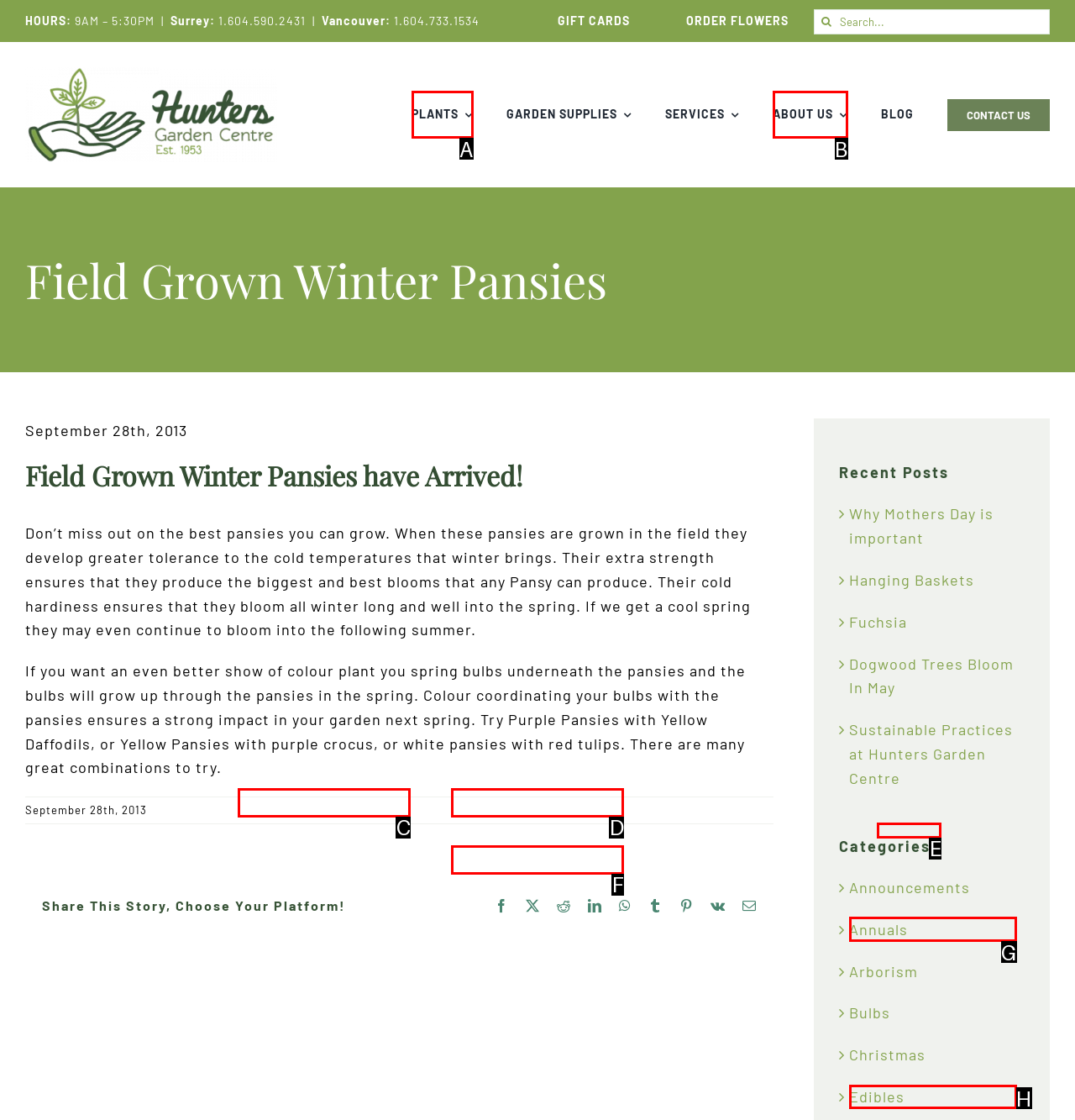Identify the letter that best matches this UI element description: HUNTERS FLOWER SHOP
Answer with the letter from the given options.

F